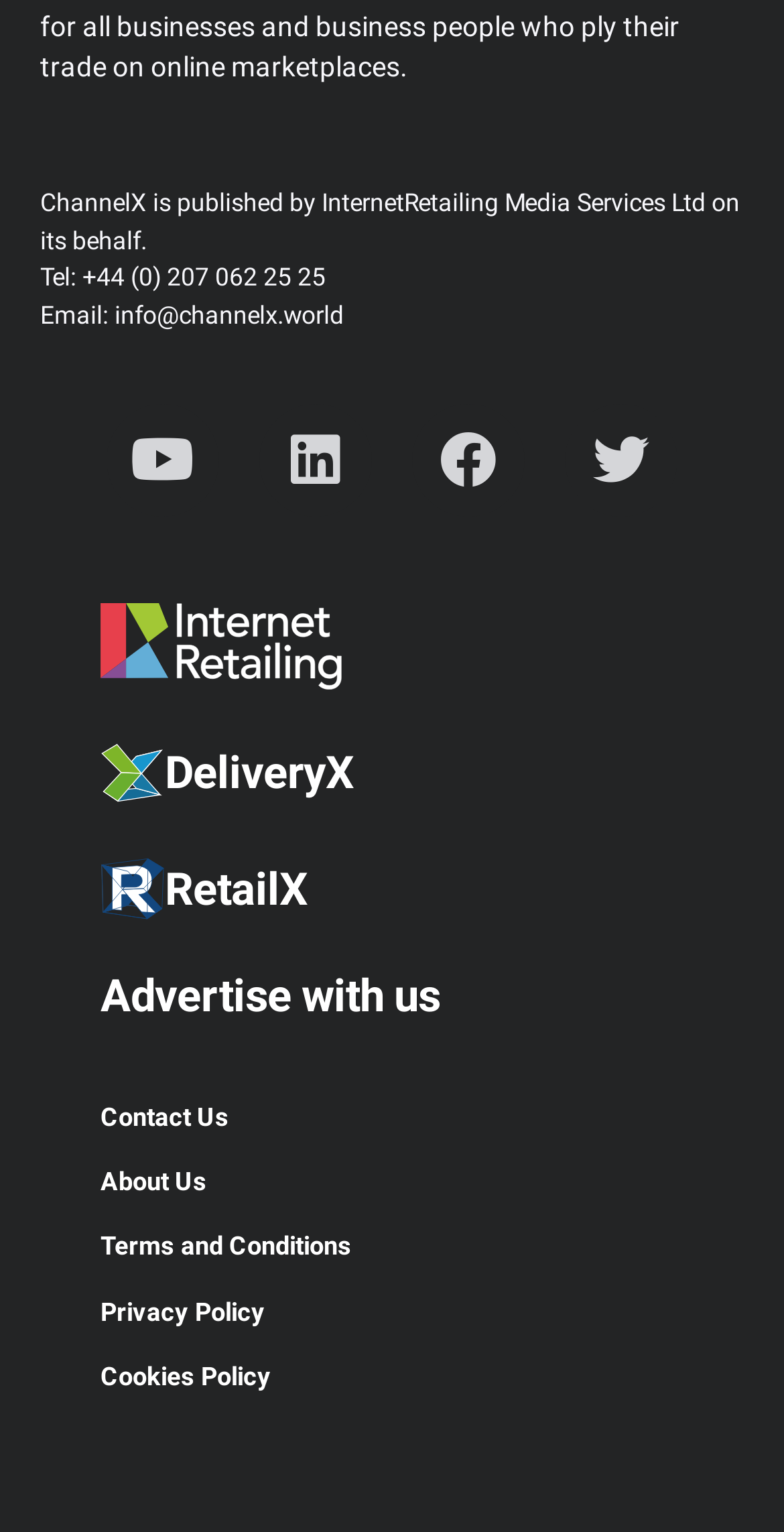What is the purpose of the link 'Advertise with us'?
Please provide a single word or phrase as your answer based on the image.

To advertise on the website